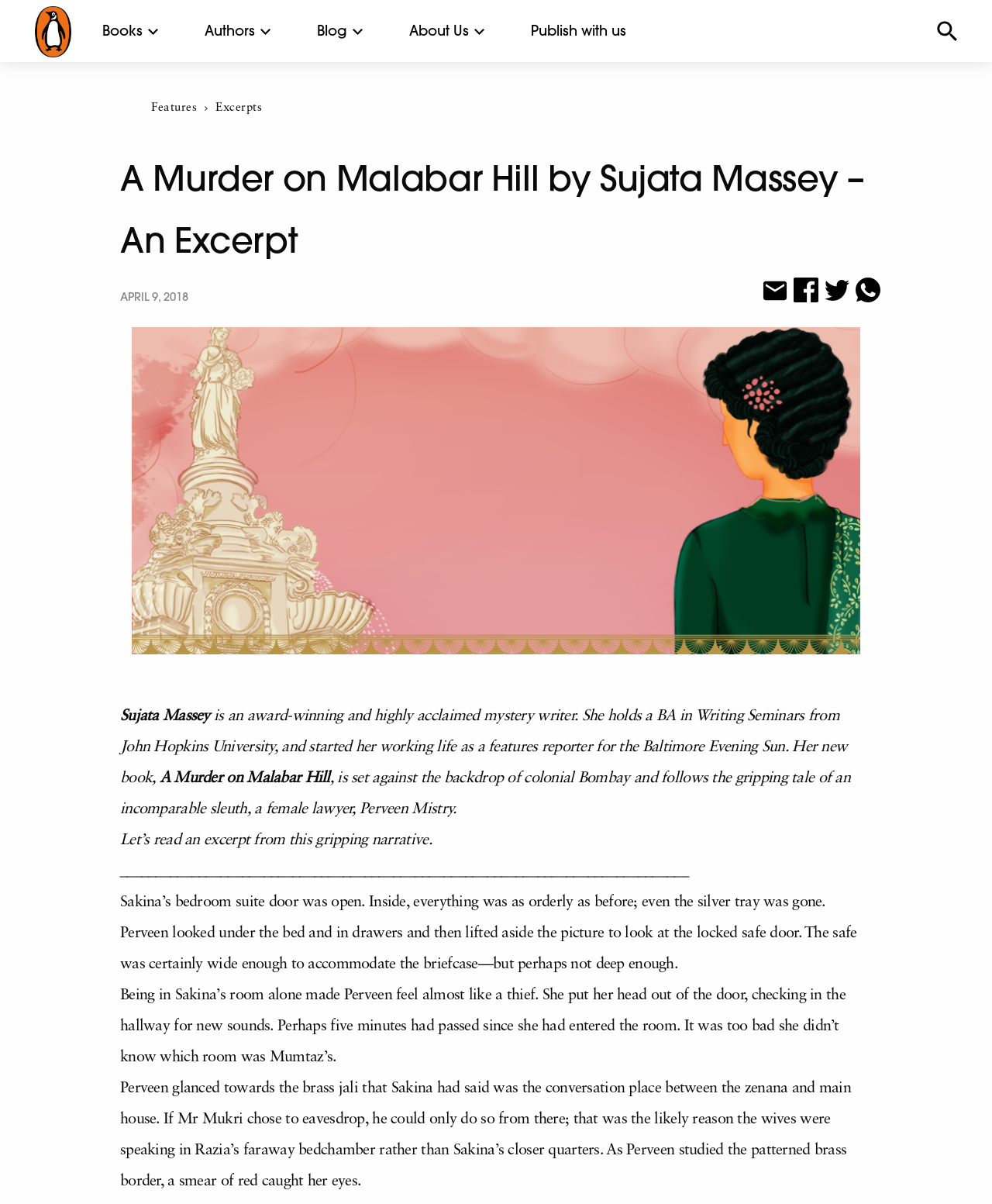Determine the bounding box coordinates for the clickable element to execute this instruction: "Click on Home". Provide the coordinates as four float numbers between 0 and 1, i.e., [left, top, right, bottom].

None